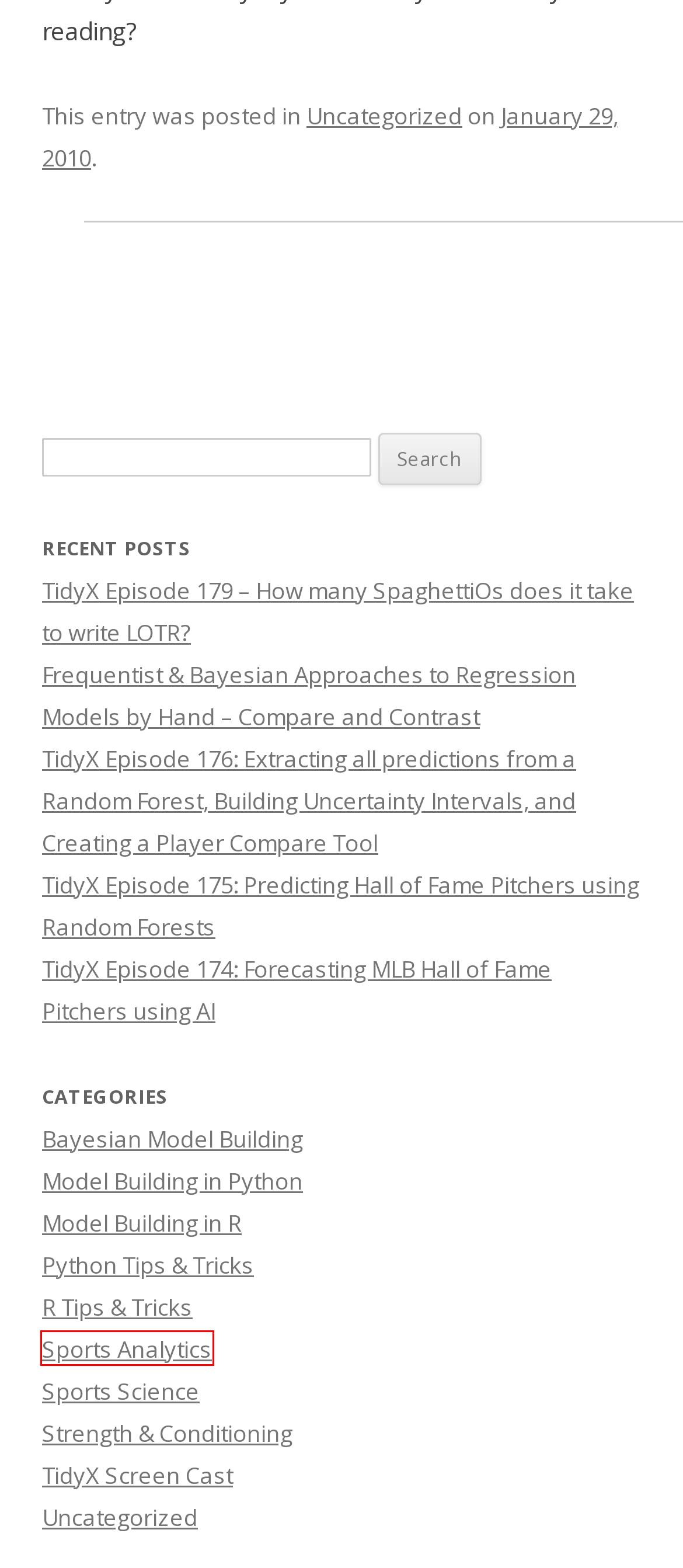Given a screenshot of a webpage featuring a red bounding box, identify the best matching webpage description for the new page after the element within the red box is clicked. Here are the options:
A. Sports Analytics | Patrick Ward, PhD
B. TidyX Screen Cast | Patrick Ward, PhD
C. TidyX Episode 175: Predicting Hall of Fame Pitchers using Random Forests | Patrick Ward, PhD
D. TidyX Episode 179 – How many SpaghettiOs does it take to write LOTR? | Patrick Ward, PhD
E. Model Building in R | Patrick Ward, PhD
F. Strength & Conditioning | Patrick Ward, PhD
G. TidyX Episode 174: Forecasting MLB Hall of Fame Pitchers using AI | Patrick Ward, PhD
H. R Tips & Tricks | Patrick Ward, PhD

A